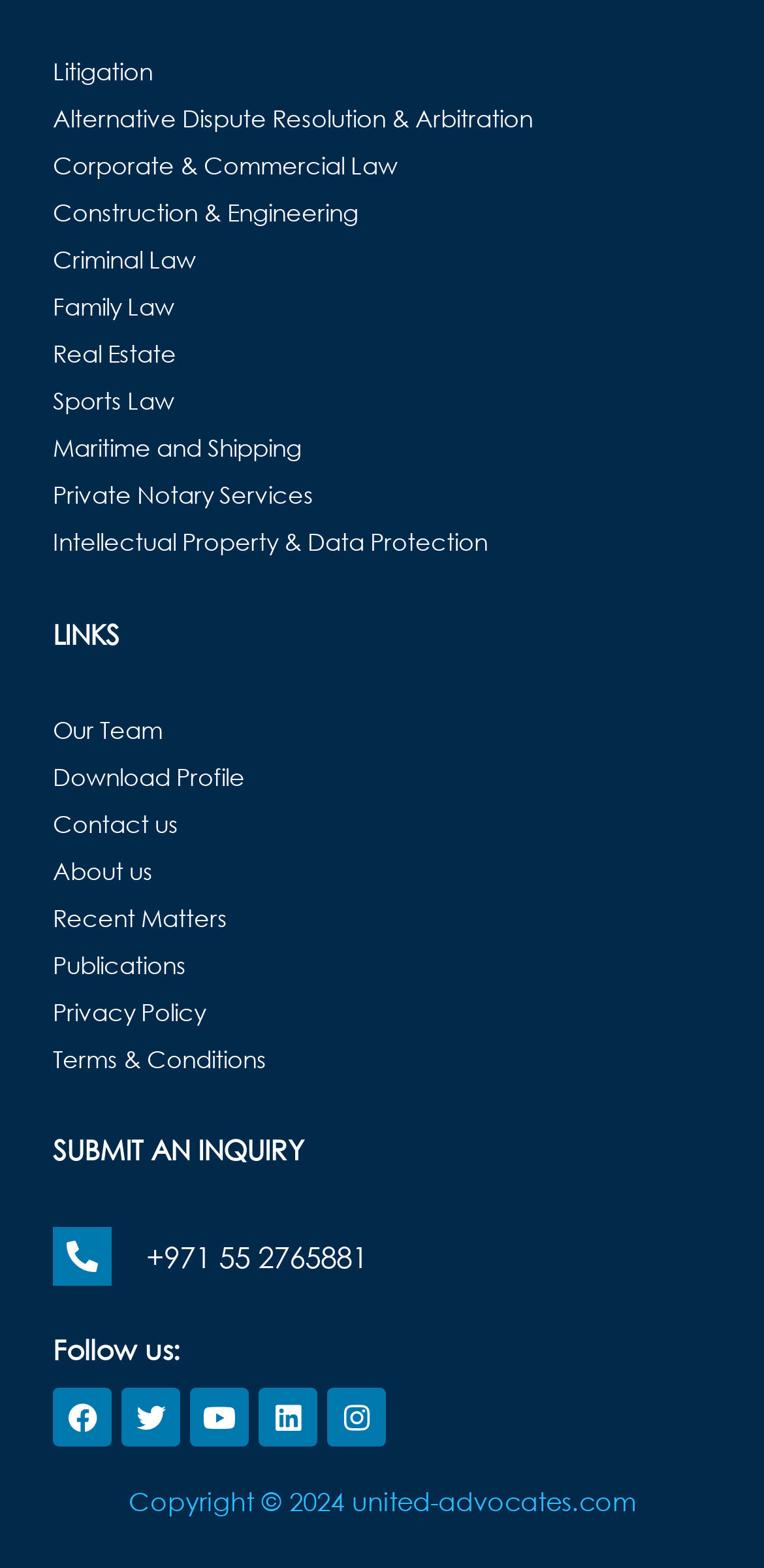What is the phone number of the law firm?
Provide a detailed and extensive answer to the question.

The phone number of the law firm is +971 55 2765881, which is displayed below the 'SUBMIT AN INQUIRY' heading and above the social media links.